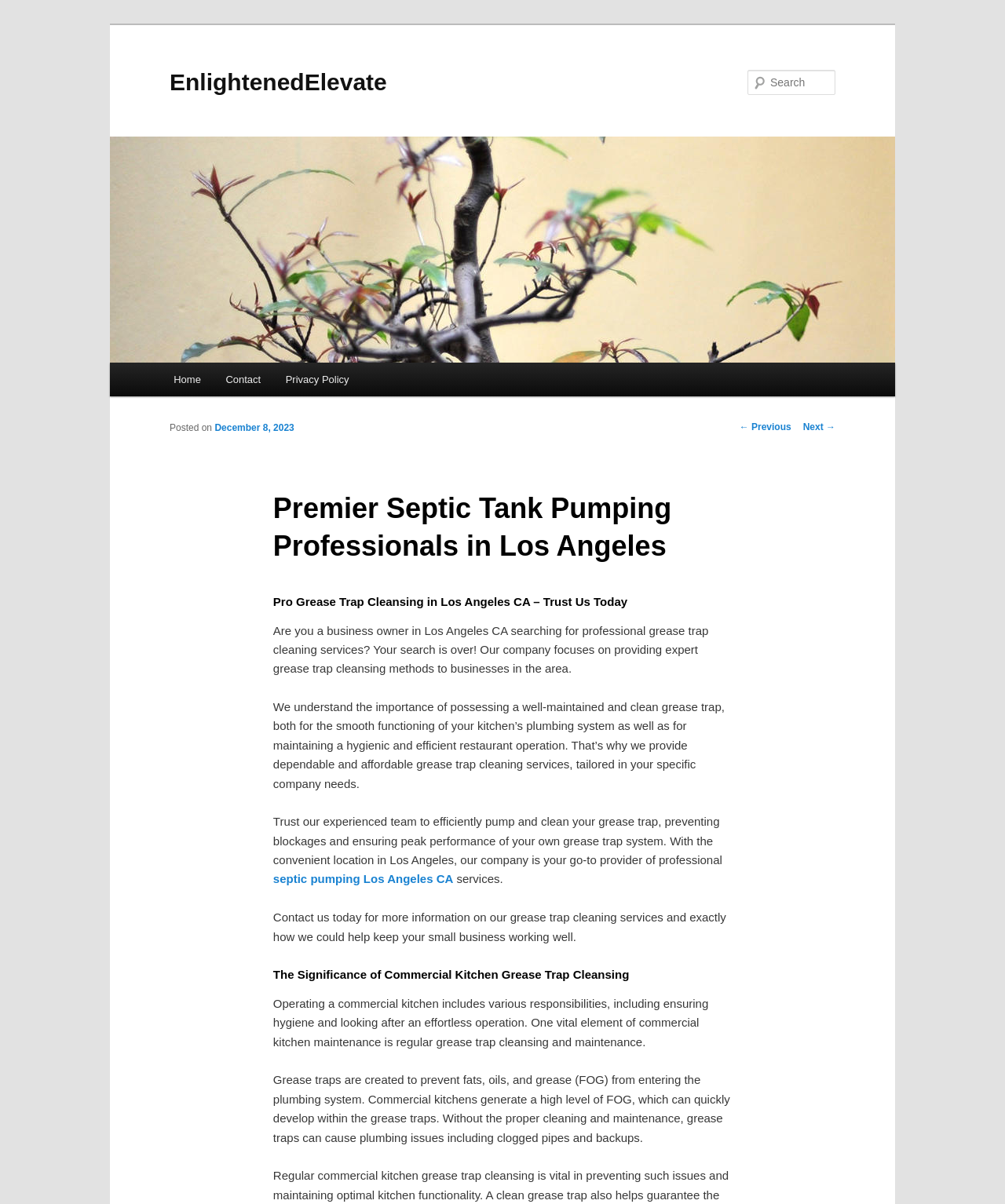Detail the various sections and features present on the webpage.

The webpage is about EnlightenedElevate, a company that provides premier septic tank pumping professionals in Los Angeles. At the top, there is a link to skip to the primary content. Below that, there is a heading with the company name, accompanied by a link and an image. 

On the top right, there is a search bar with a label "Search" and a textbox to input search queries. 

The main menu is located below the search bar, with links to "Home", "Contact", and "Privacy Policy". 

The main content of the page is divided into sections. The first section has a heading "Premier Septic Tank Pumping Professionals in Los Angeles" and provides information about the company's services, including a brief description of their grease trap cleaning methods and their importance for businesses in the area. 

Below that, there is a section with a heading "Pro Grease Trap Cleansing in Los Angeles CA – Trust Us Today" which provides more details about the company's services, including the benefits of their grease trap cleaning services and how they can help businesses maintain a hygienic and efficient restaurant operation. 

Further down, there is a section with a heading "The Significance of Commercial Kitchen Grease Trap Cleansing" which explains the importance of regular grease trap cleaning and maintenance for commercial kitchens, highlighting the potential plumbing issues that can arise if grease traps are not properly cleaned and maintained.